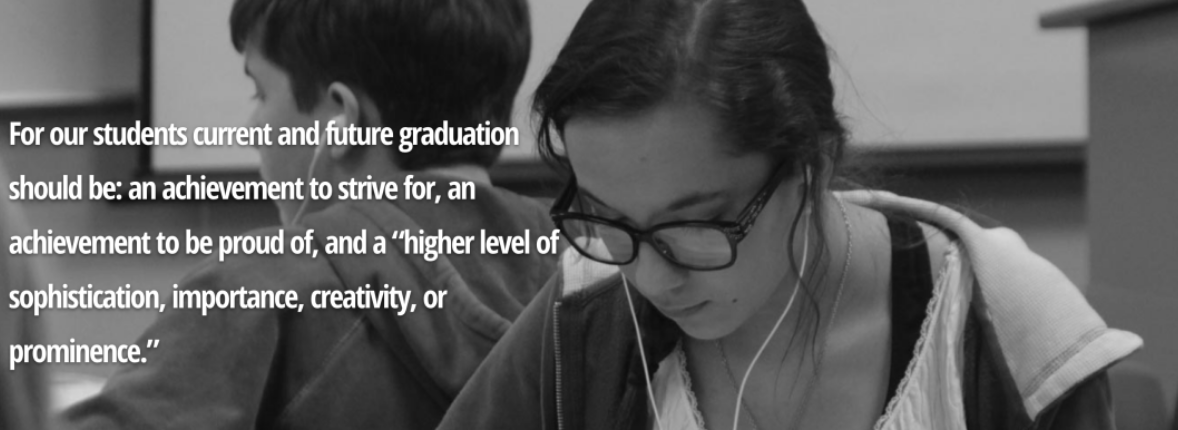What is the color of the photograph?
Using the visual information from the image, give a one-word or short-phrase answer.

Black-and-white